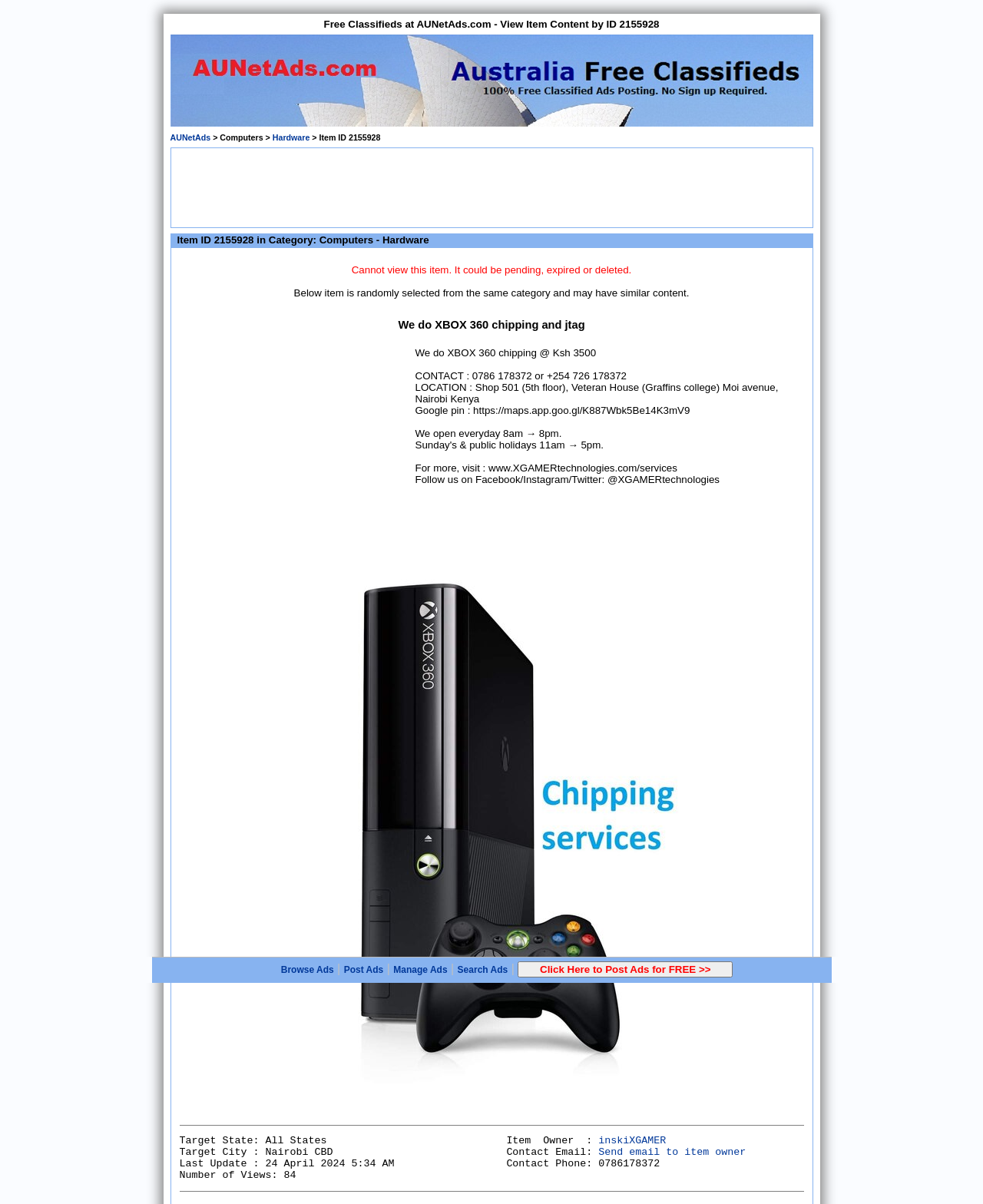What is the category of the item?
Please provide a detailed and comprehensive answer to the question.

The category of the item can be determined by looking at the heading 'Item ID 2155928 in Category: Computers - Hardware' which indicates that the item belongs to the category of Computers and more specifically, Hardware.